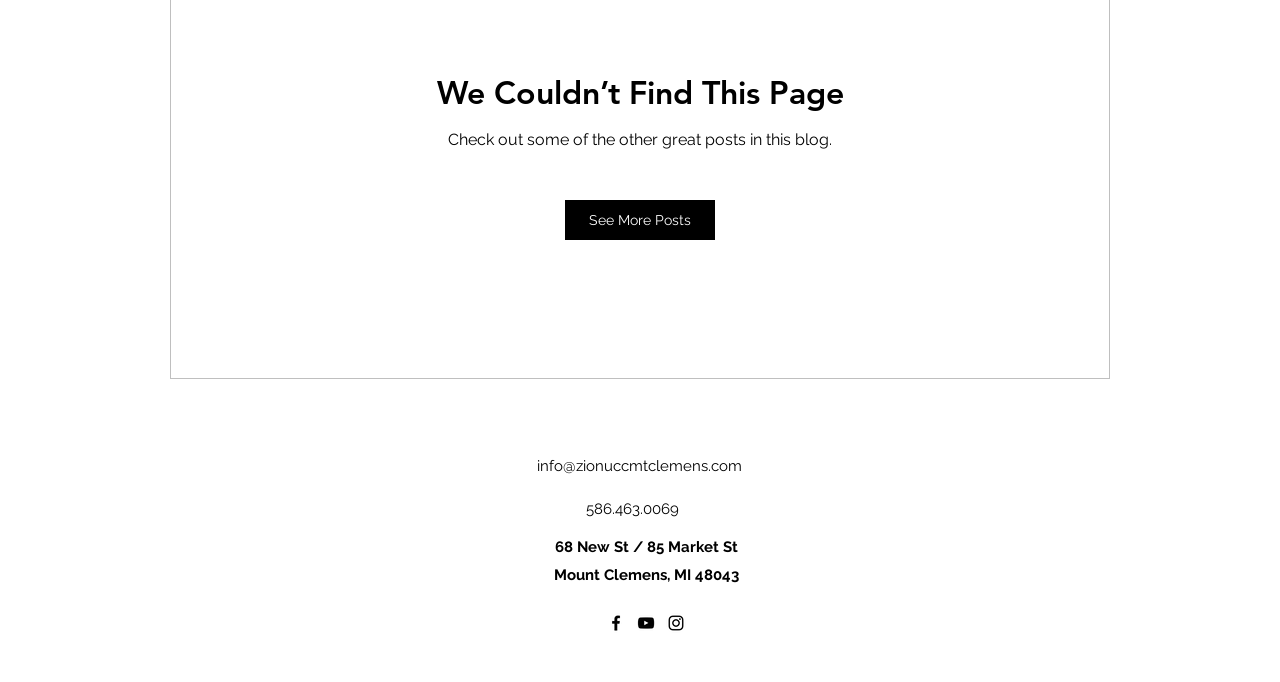Using the description "See More Posts", predict the bounding box of the relevant HTML element.

[0.441, 0.293, 0.559, 0.352]